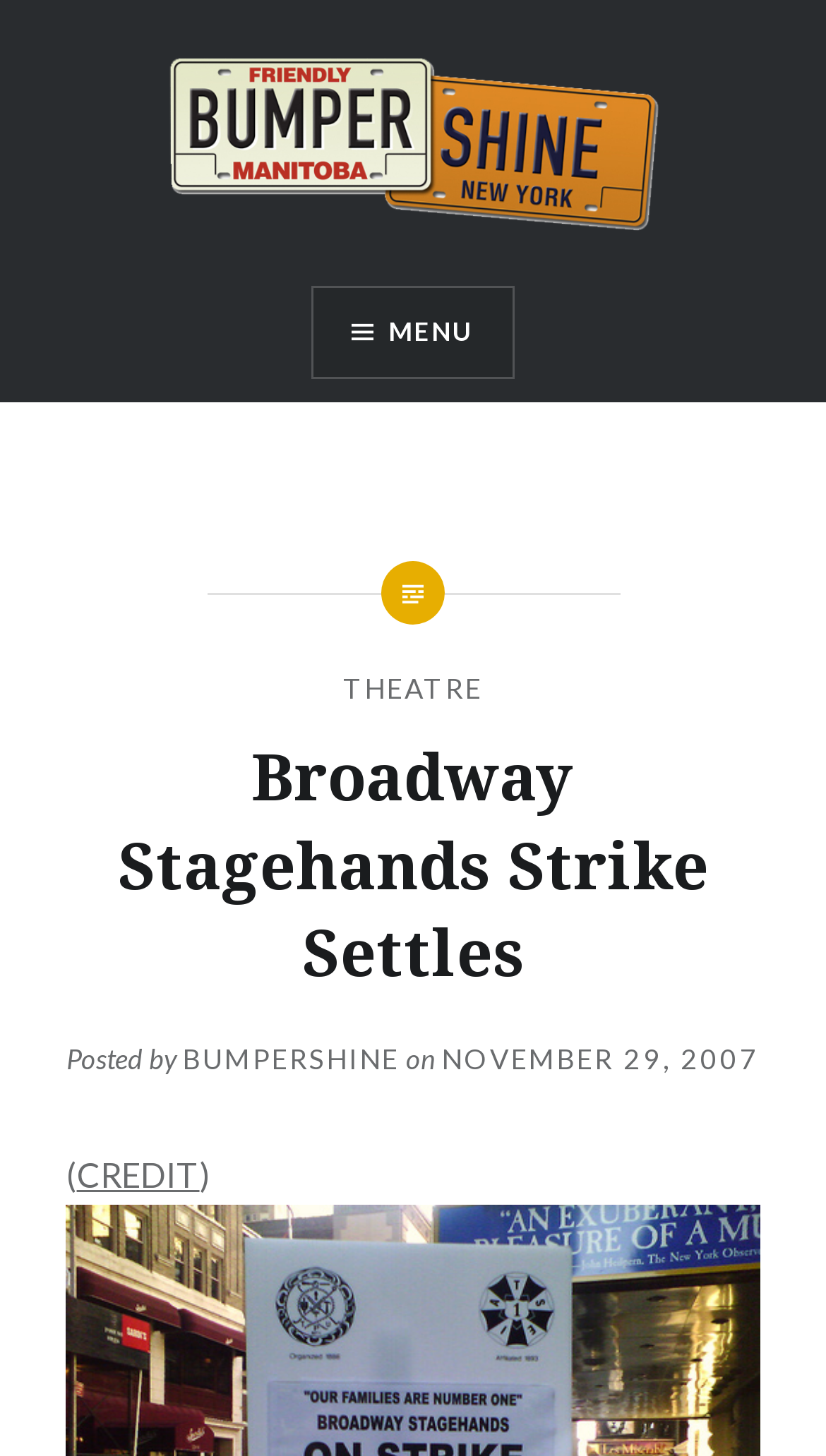Predict the bounding box for the UI component with the following description: "Menu".

[0.377, 0.196, 0.623, 0.26]